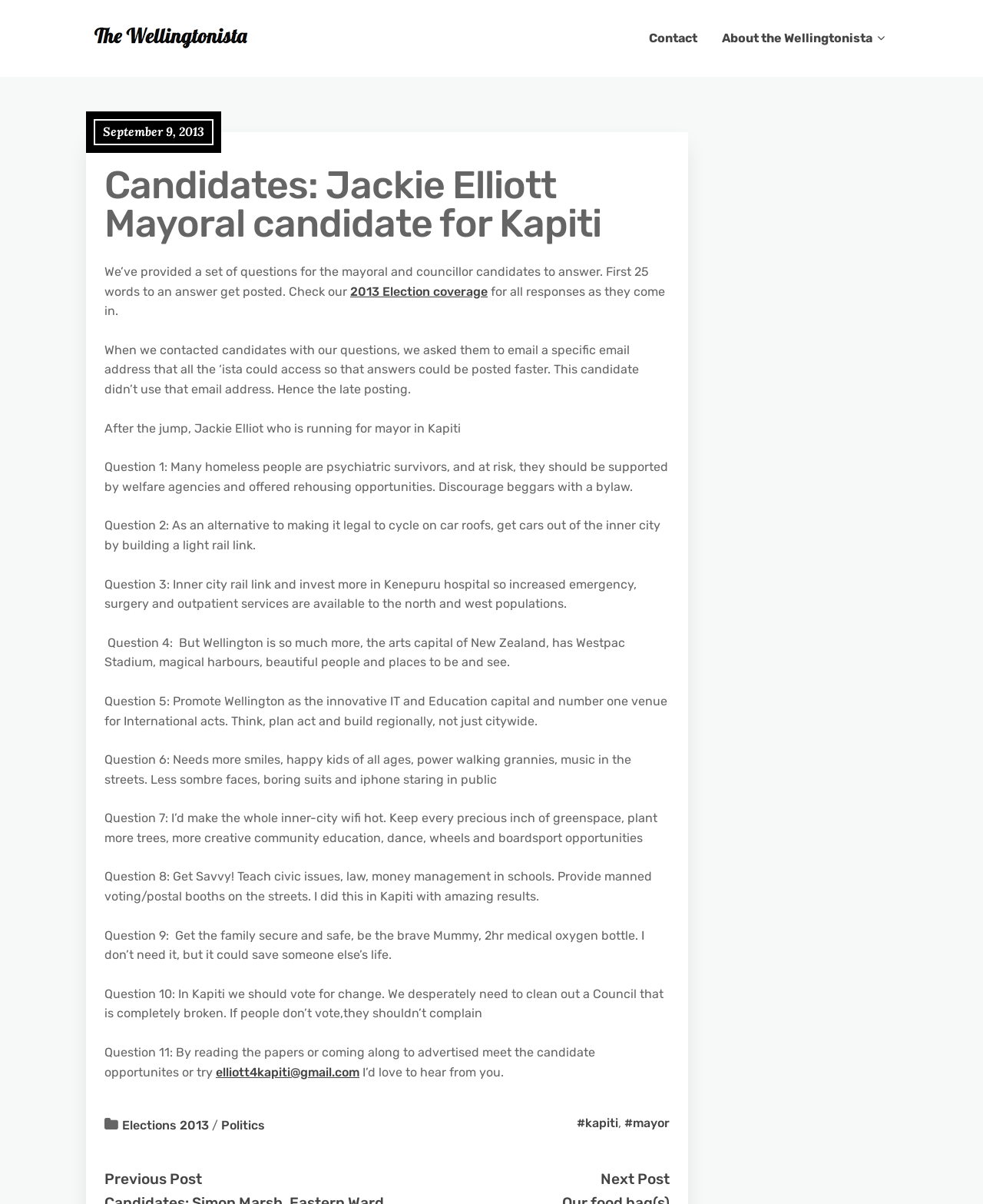Determine the bounding box coordinates for the element that should be clicked to follow this instruction: "View the previous post". The coordinates should be given as four float numbers between 0 and 1, in the format [left, top, right, bottom].

[0.106, 0.972, 0.205, 0.987]